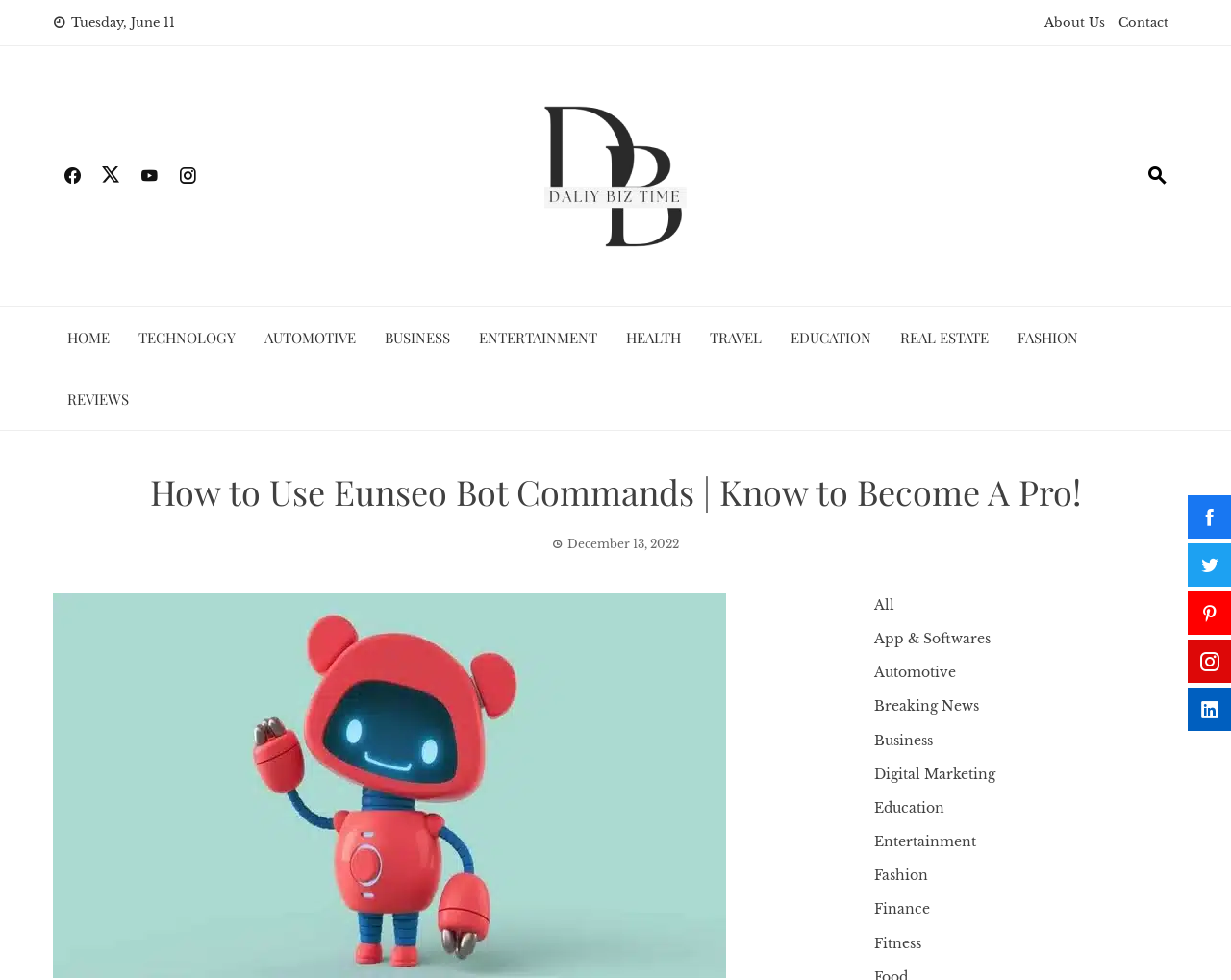Determine the coordinates of the bounding box for the clickable area needed to execute this instruction: "View the 'eunseo bot commands' image".

[0.043, 0.605, 0.59, 0.998]